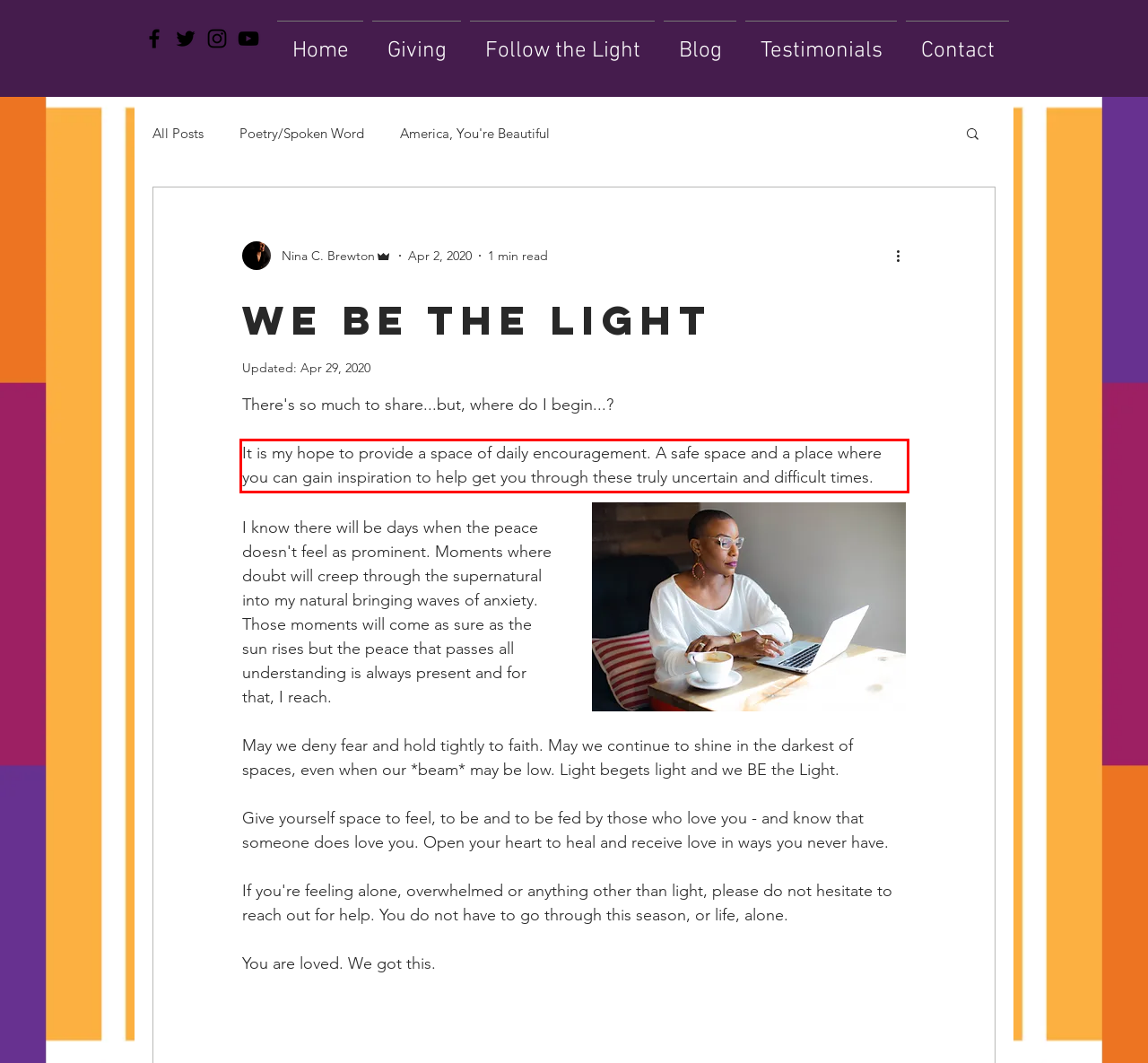You have a screenshot of a webpage, and there is a red bounding box around a UI element. Utilize OCR to extract the text within this red bounding box.

It is my hope to provide a space of daily encouragement. A safe space and a place where you can gain inspiration to help get you through these truly uncertain and difficult times.